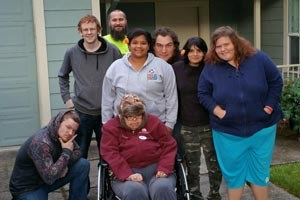Give an in-depth description of the image.

The image features a diverse group of individuals gathered outside a residence. At the forefront, a young woman in a wheelchair is surrounded by seven others who are posing together, showcasing a sense of community and support. The group includes a mix of genders and ages, each person wearing casual clothing, reflecting a comfortable, friendly atmosphere. Behind them, a house facade is visible, indicating a welcoming home environment. This gathering underscores the message of togetherness and the importance of social connections, which aligns with the mission of Partnerships in Community Living, Inc.—to enhance the quality of life for individuals with developmental disabilities by fostering supportive relationships and inclusive living situations.